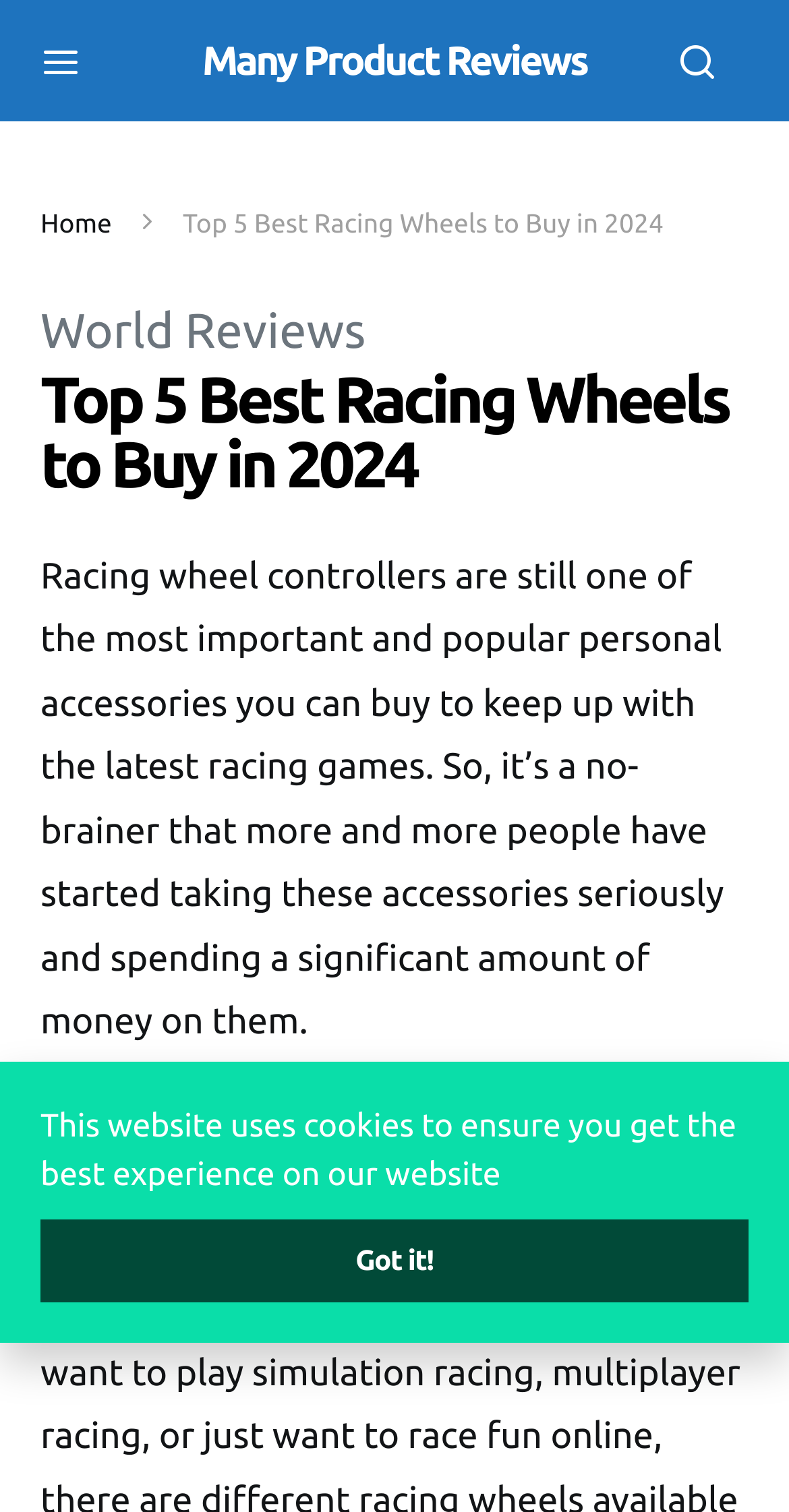What is the theme of the products discussed on this webpage?
Based on the image, answer the question with a single word or brief phrase.

Racing games